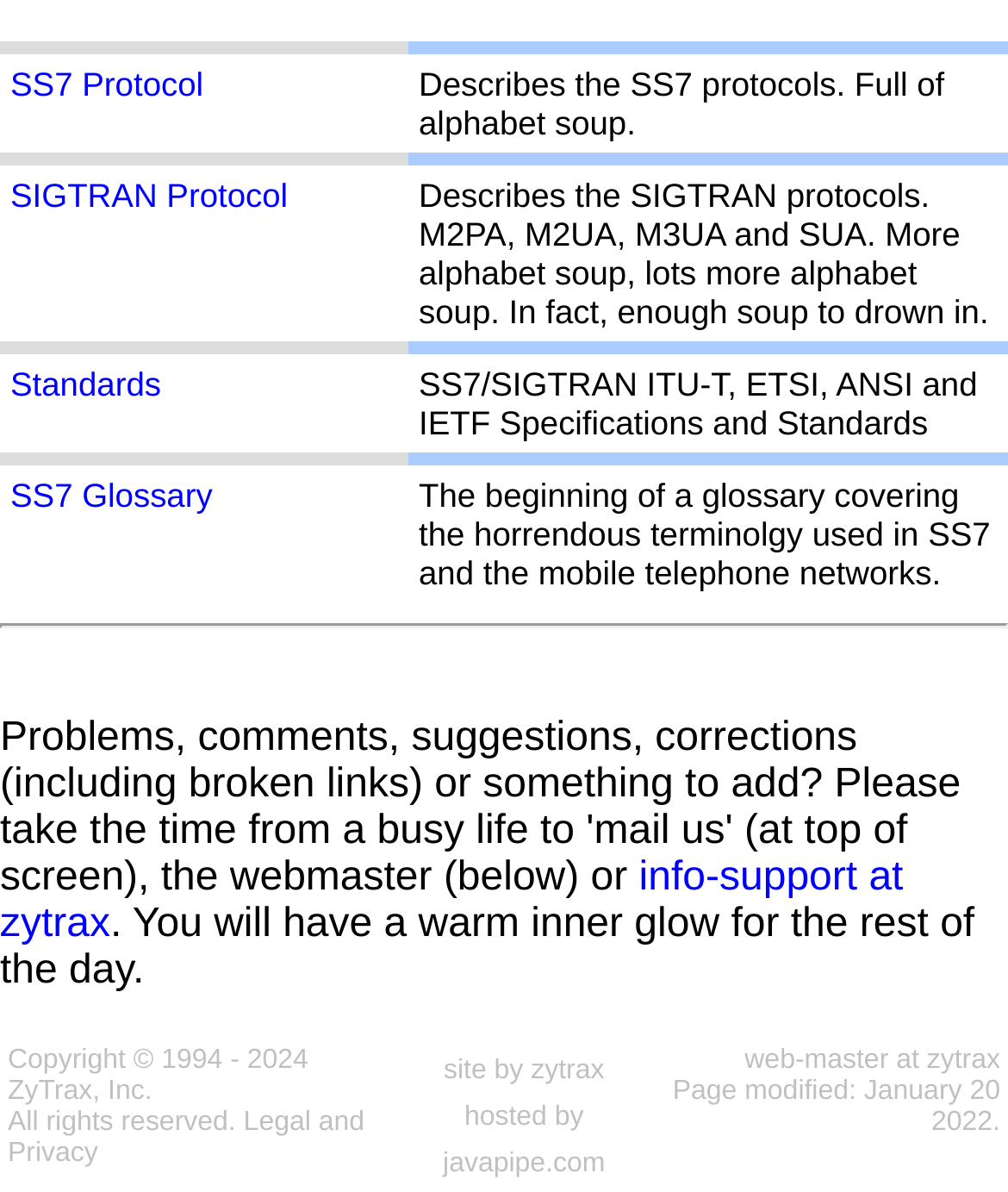Provide the bounding box coordinates of the HTML element described by the text: "SS7 Glossary".

[0.01, 0.399, 0.211, 0.432]